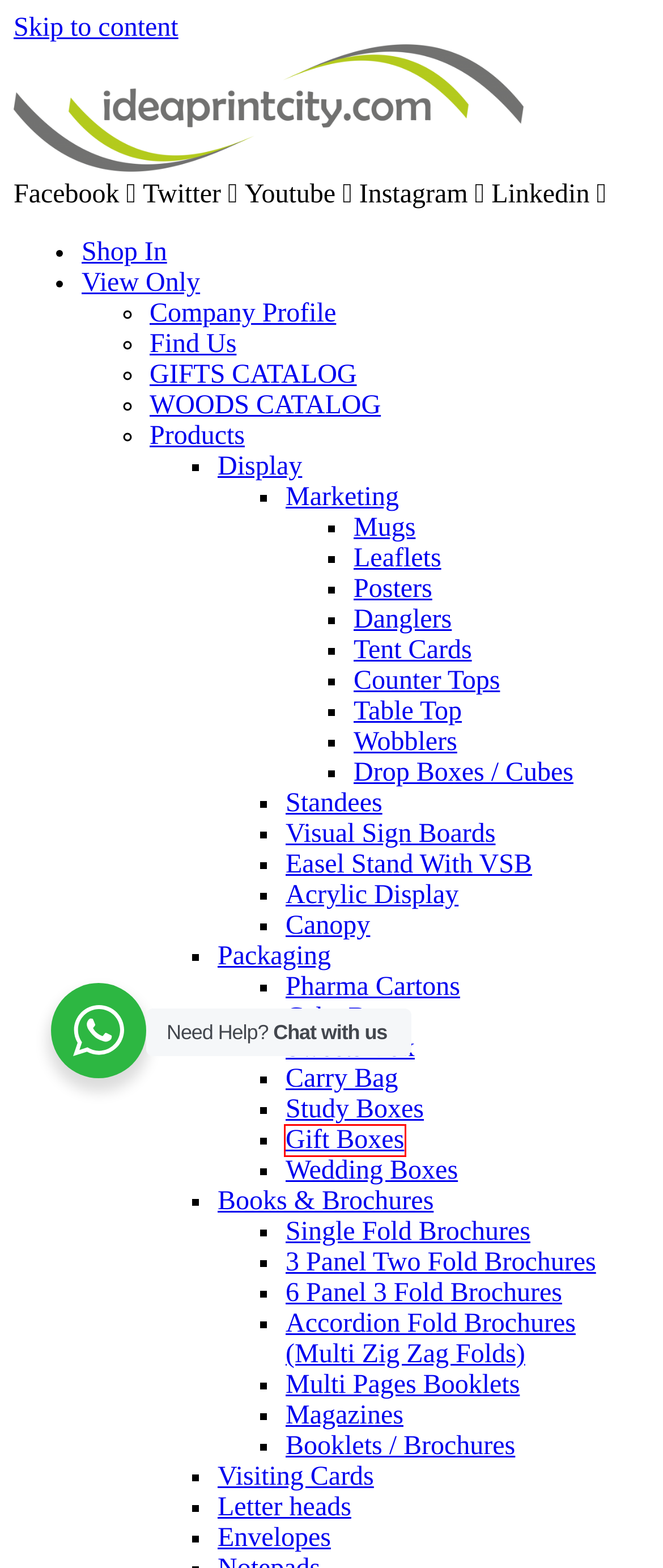Check out the screenshot of a webpage with a red rectangle bounding box. Select the best fitting webpage description that aligns with the new webpage after clicking the element inside the bounding box. Here are the candidates:
A. Visiting Cards
B. Packaging
C. Single Fold Brochures
D. Leaflet
E. Gift Boxes
F. Wobblers
G. 6 Panel 3 Fold Brochures
H. Letter heads

E